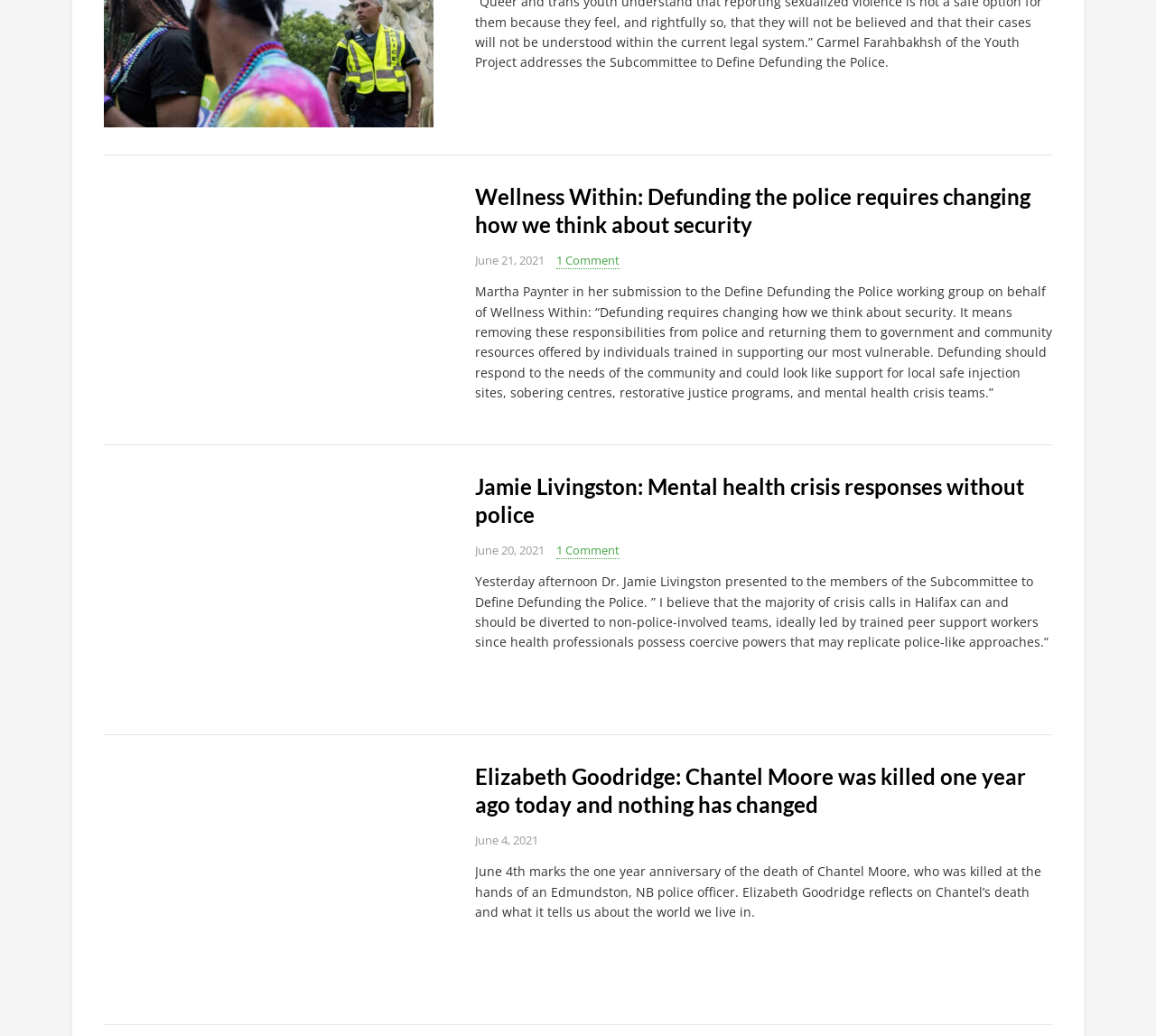Use one word or a short phrase to answer the question provided: 
What is the topic of the first article?

Defunding the police